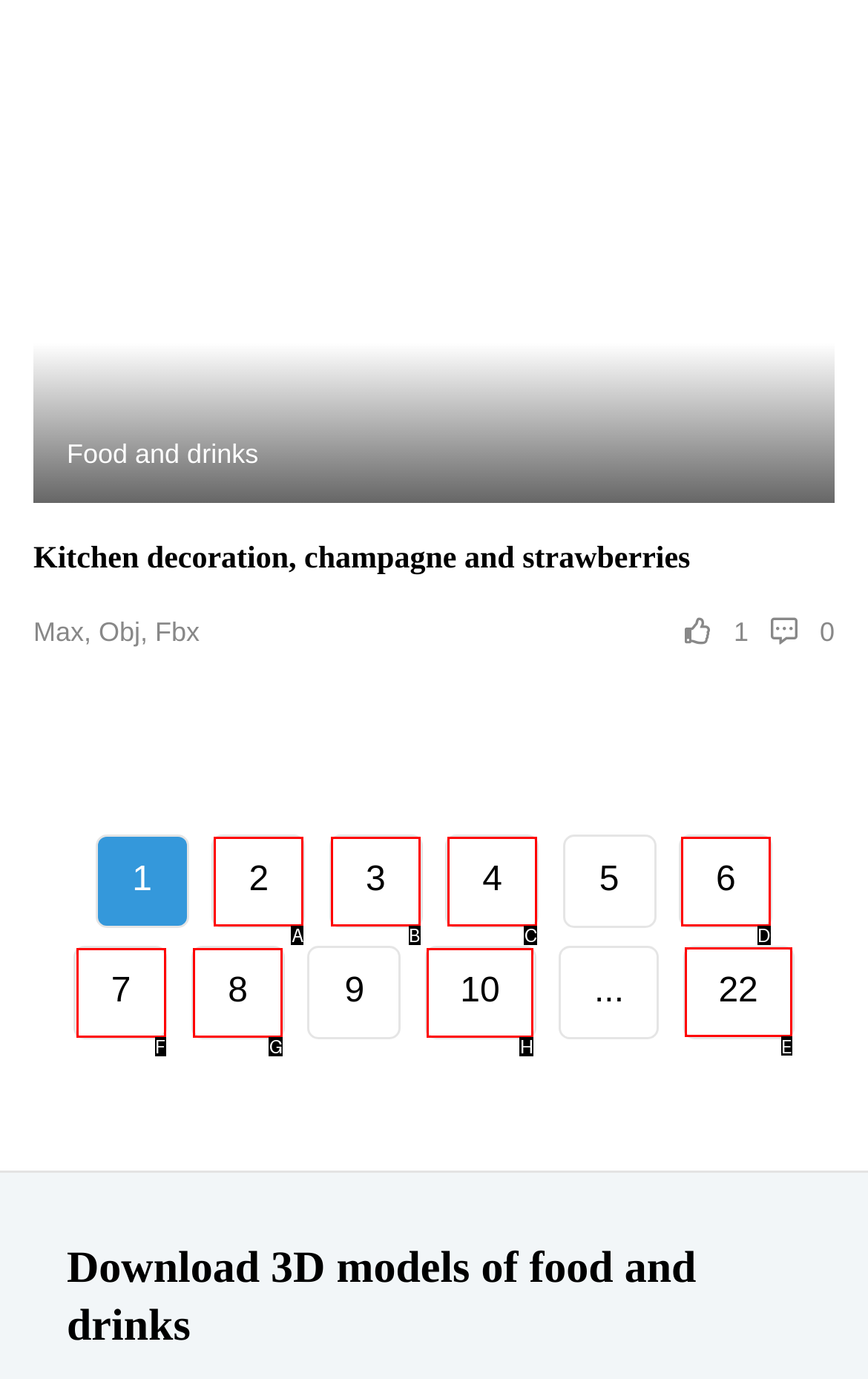Please identify the correct UI element to click for the task: Click on the link to page 22 Respond with the letter of the appropriate option.

E